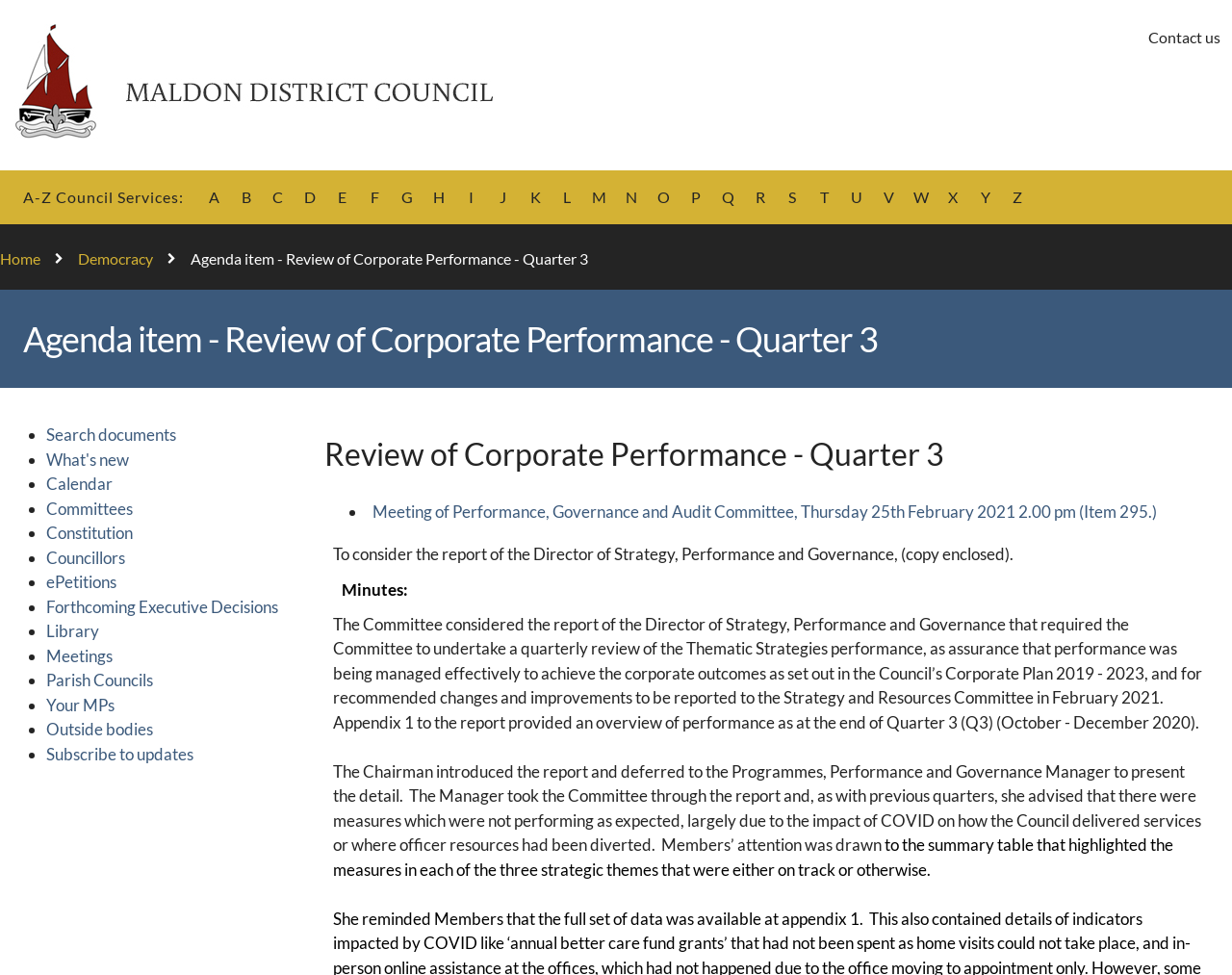Your task is to extract the text of the main heading from the webpage.

Agenda item - Review of Corporate Performance - Quarter 3